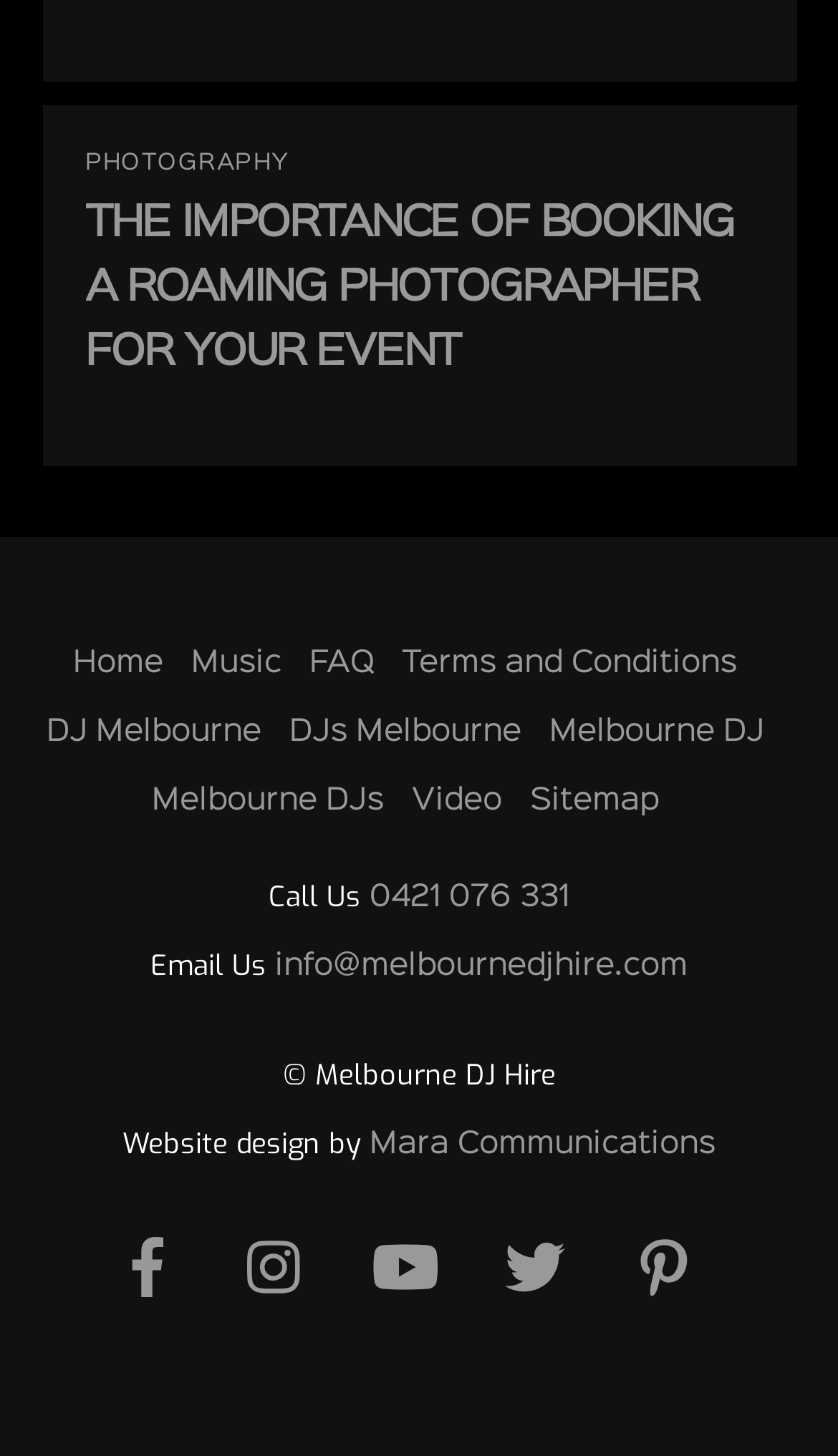Could you find the bounding box coordinates of the clickable area to complete this instruction: "Email info@melbournedjhire.com"?

[0.328, 0.653, 0.821, 0.672]